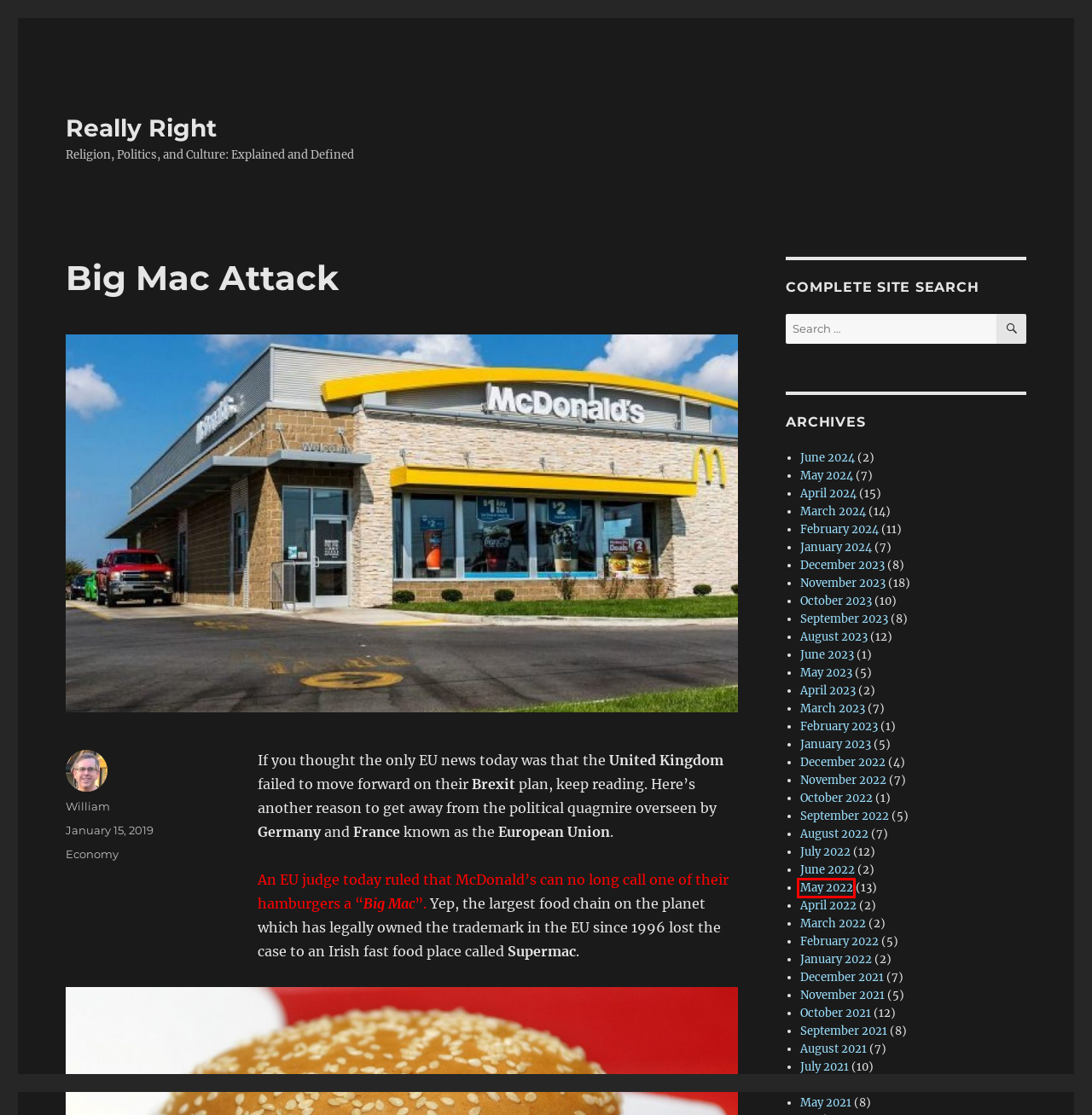Evaluate the webpage screenshot and identify the element within the red bounding box. Select the webpage description that best fits the new webpage after clicking the highlighted element. Here are the candidates:
A. February 2006 – Really Right
B. May 2022 – Really Right
C. Trump serves burgers, fries and pizza to college football champions Clemson | Fox News
D. November 2011 – Really Right
E. June 2016 – Really Right
F. March 2006 – Really Right
G. June 2022 – Really Right
H. October 2006 – Really Right

B